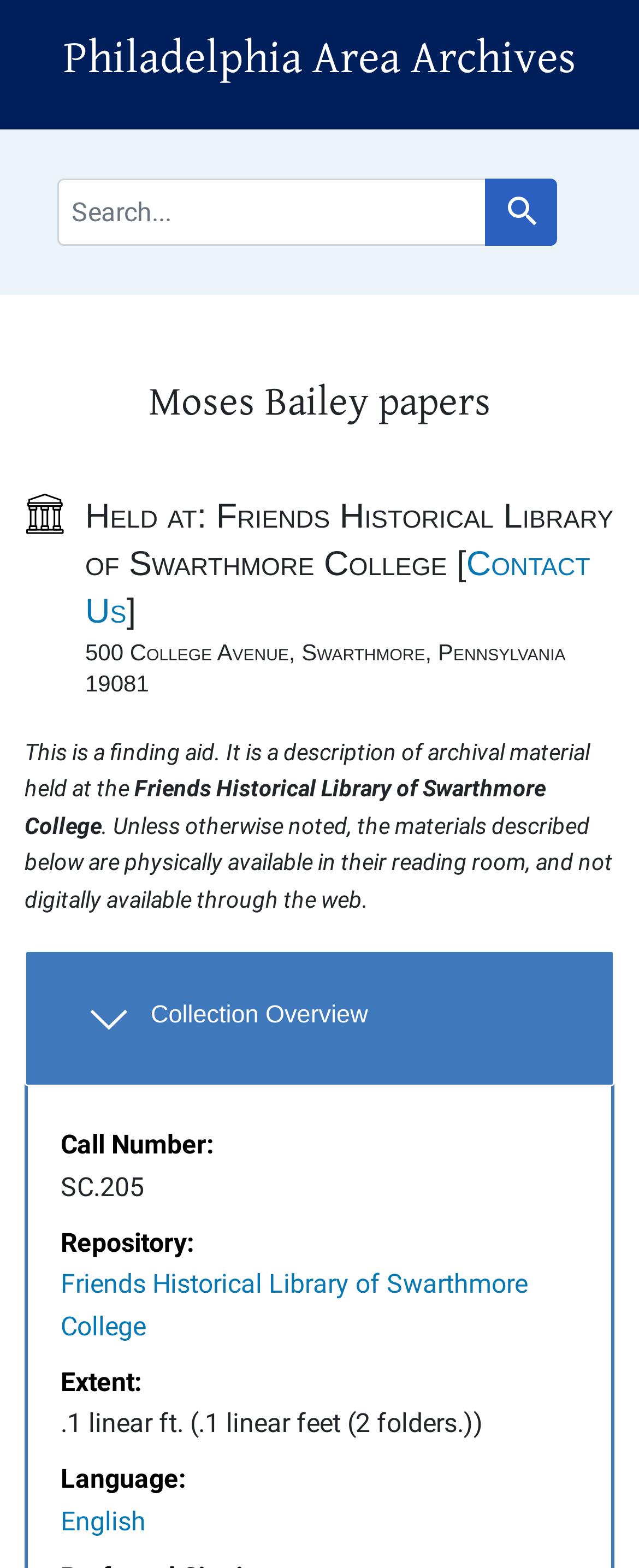What is the call number of the Moses Bailey papers?
Using the visual information, reply with a single word or short phrase.

SC.205